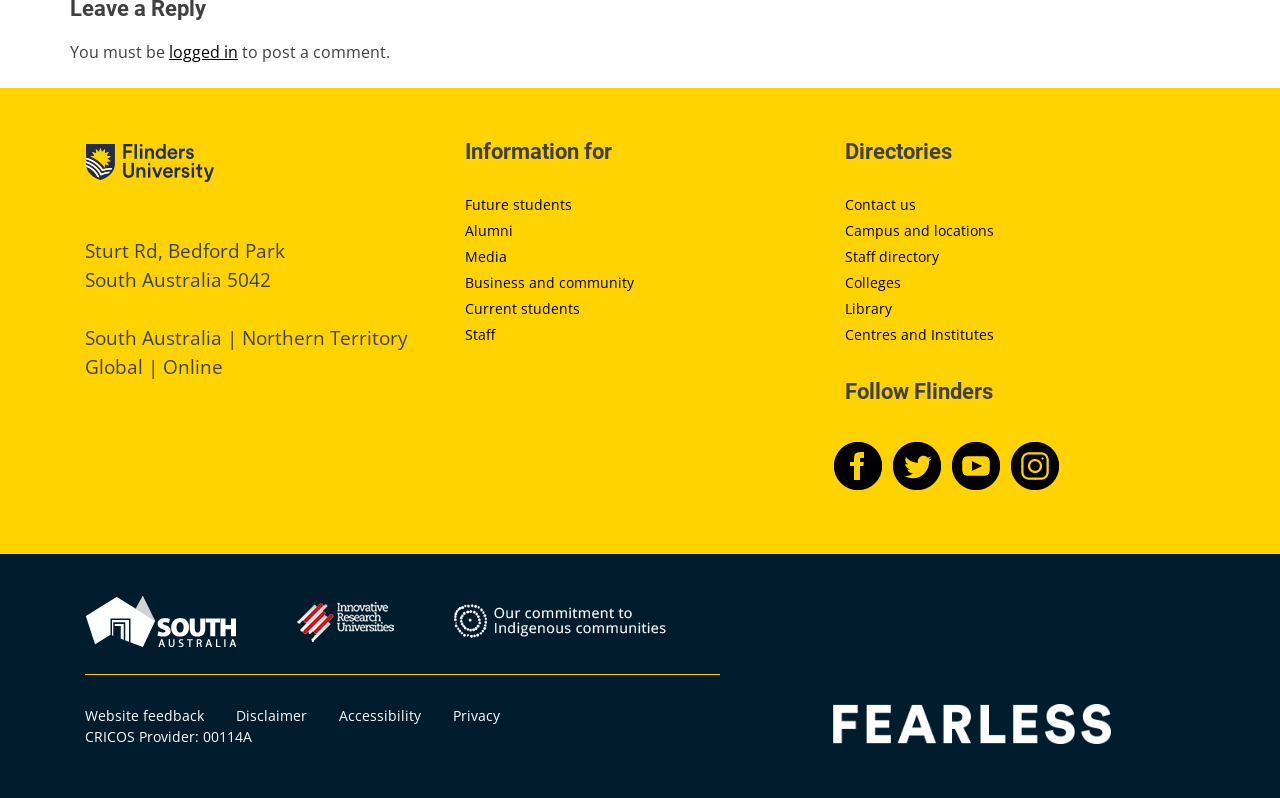Find the bounding box coordinates of the element you need to click on to perform this action: 'Check the disclaimer'. The coordinates should be represented by four float values between 0 and 1, in the format [left, top, right, bottom].

[0.184, 0.885, 0.24, 0.909]